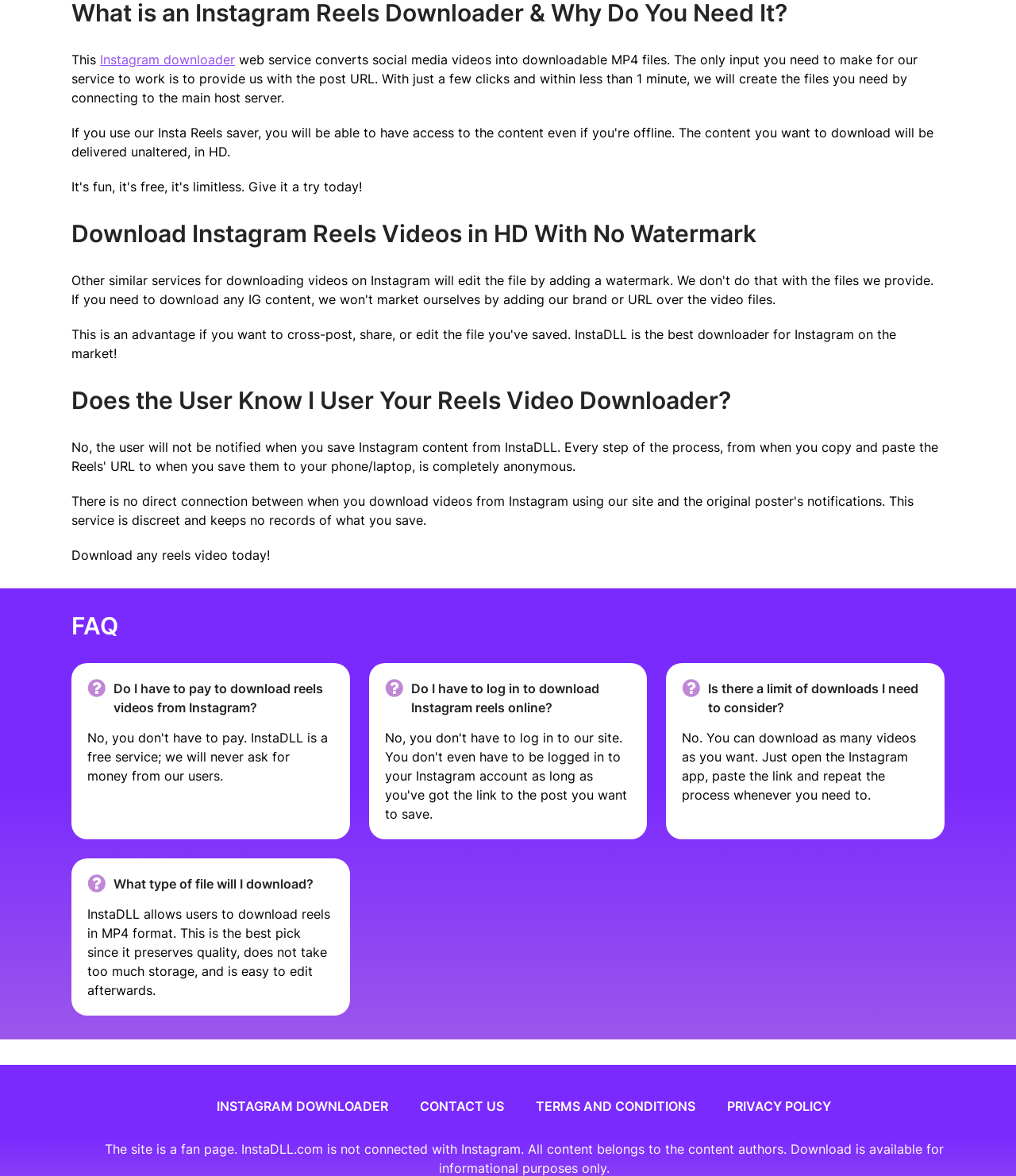What is the quality of the downloaded videos?
Using the image as a reference, give an elaborate response to the question.

The website's heading 'Download Instagram Reels Videos in HD With No Watermark' suggests that the quality of the downloaded videos is HD.